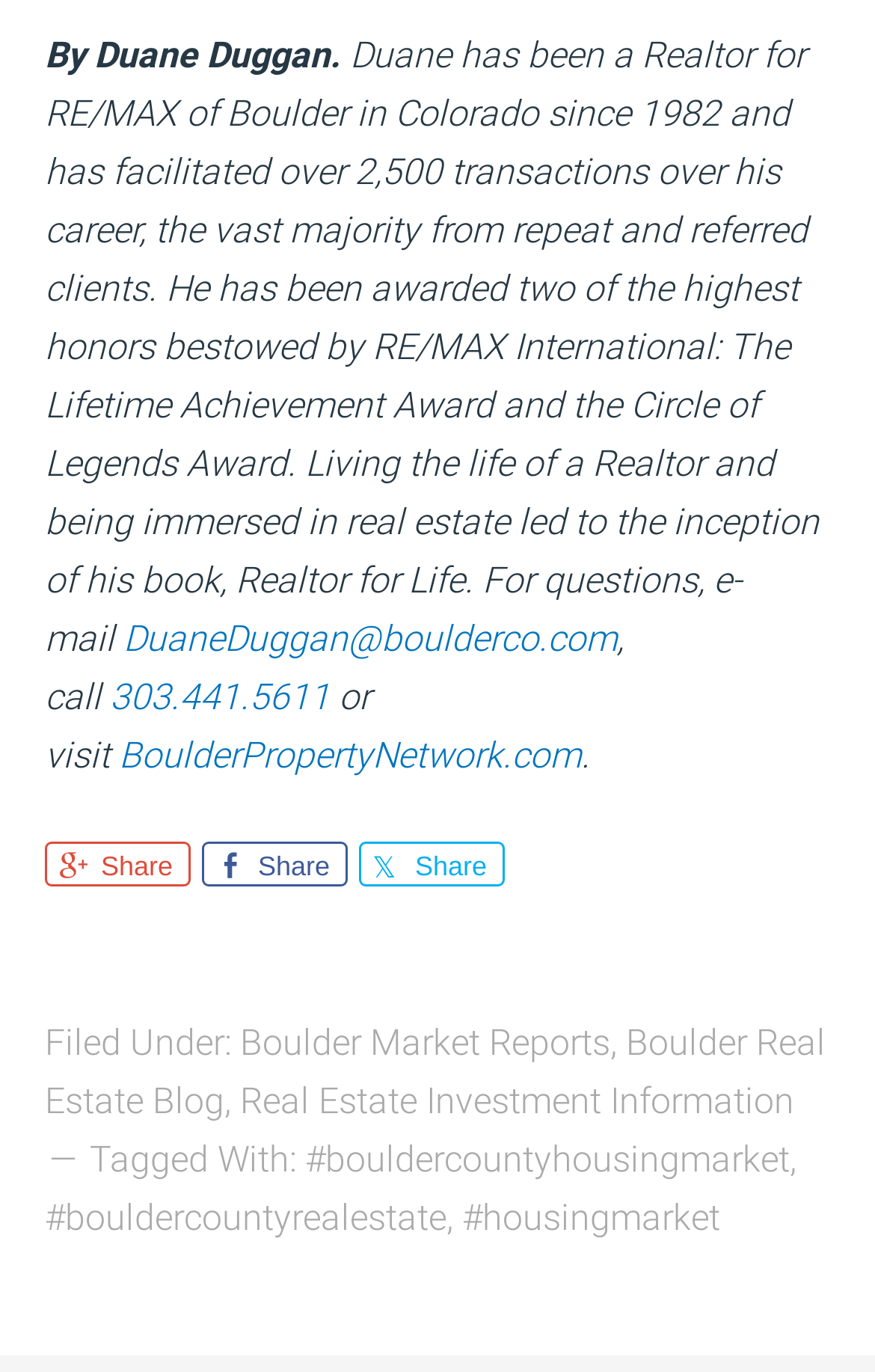Can you identify the bounding box coordinates of the clickable region needed to carry out this instruction: 'Click on the 'HOME' link'? The coordinates should be four float numbers within the range of 0 to 1, stated as [left, top, right, bottom].

None